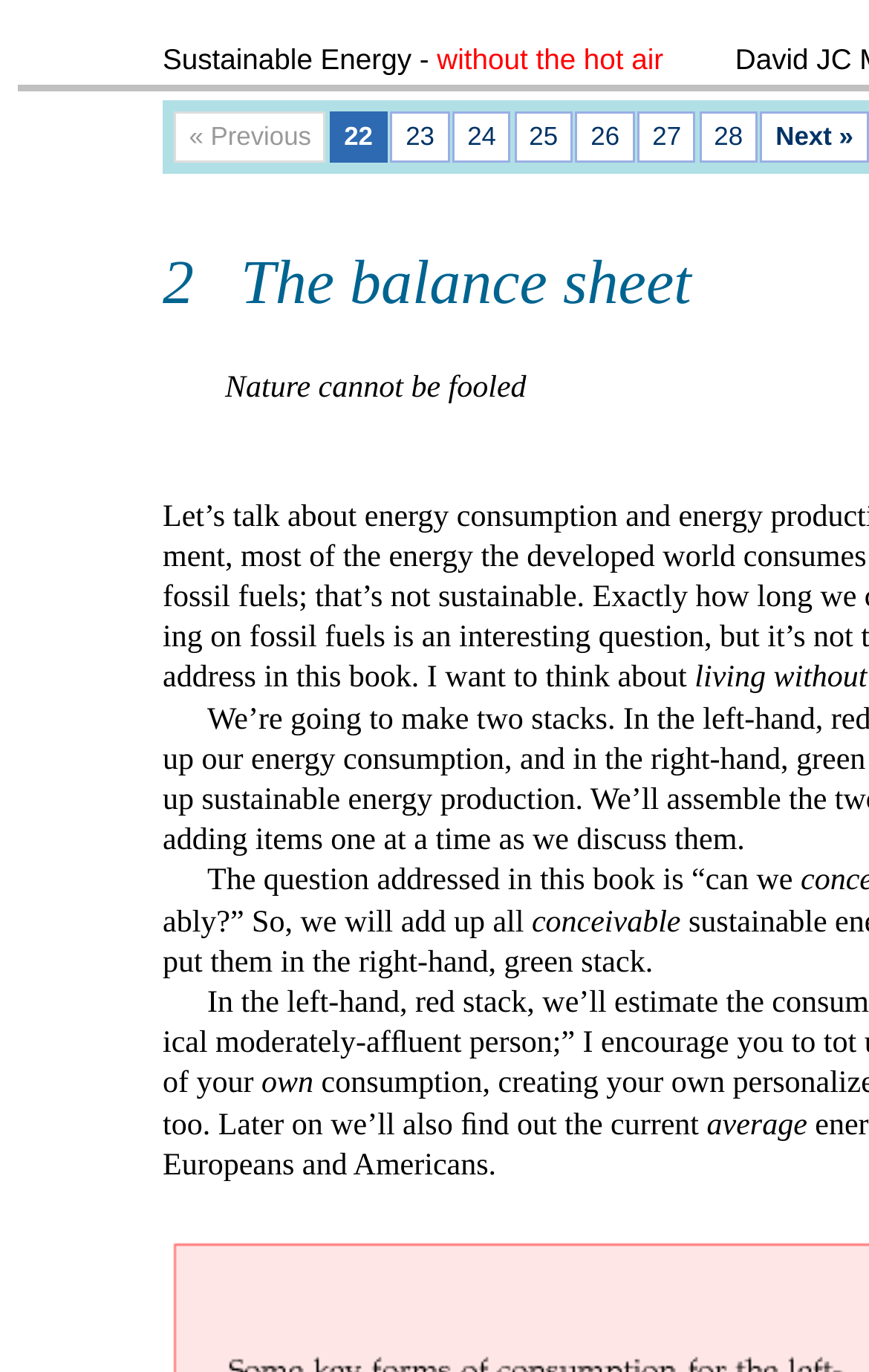What is the previous page link text?
Look at the image and provide a short answer using one word or a phrase.

« Previous